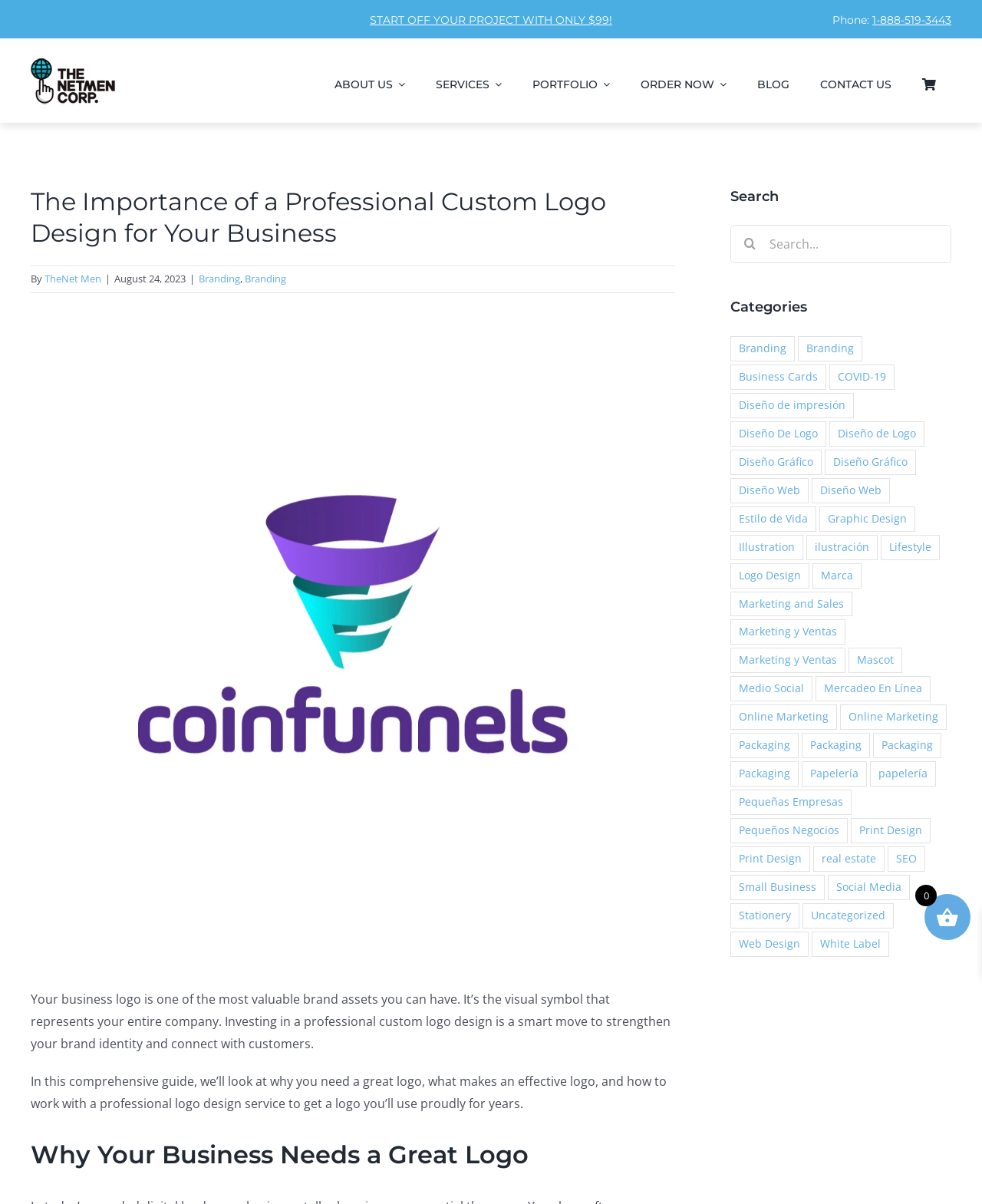Give a one-word or phrase response to the following question: What is the company name?

The NetMen Corp